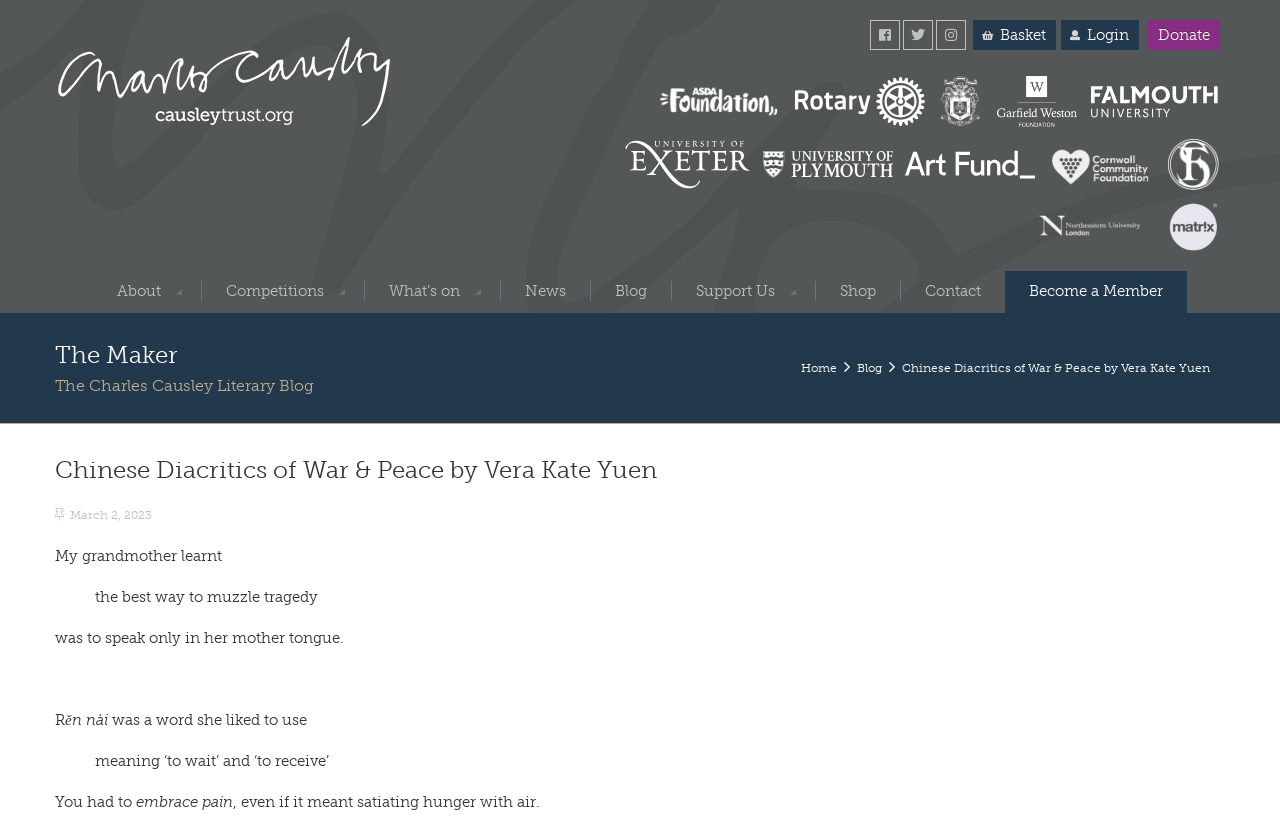Write an exhaustive caption that covers the webpage's main aspects.

This webpage appears to be a literary blog or website, specifically featuring an article or post titled "Chinese Diacritics of War & Peace by Vera Kate Yuen". The top section of the page contains a row of links, including social media icons, a login button, a donate button, and a basket icon. Below this, there is a large image, likely a logo or banner for the website.

The main content of the page is divided into two columns. The left column contains a menu with links to various sections of the website, including "About", "Competitions", "What's on", "News", "Blog", "Support Us", "Shop", and "Contact". There is also a link to "Become a Member" at the bottom of this column.

The right column contains the main article or post, which appears to be a personal essay or reflection on the theme of war and peace. The text is divided into several paragraphs, with the first paragraph starting with the sentence "My grandmother learnt the best way to muzzle tragedy was to speak only in her mother tongue." The text is written in a lyrical and introspective style, with the author reflecting on the meaning of certain words and phrases in their mother tongue.

There are several headings and subheadings throughout the article, including "The Maker The Charles Causley Literary Blog" and "Chinese Diacritics of War & Peace by Vera Kate Yuen". The date "March 2, 2023" is also displayed above the article.

Overall, the webpage has a clean and simple design, with a focus on presenting the written content in a clear and readable format.